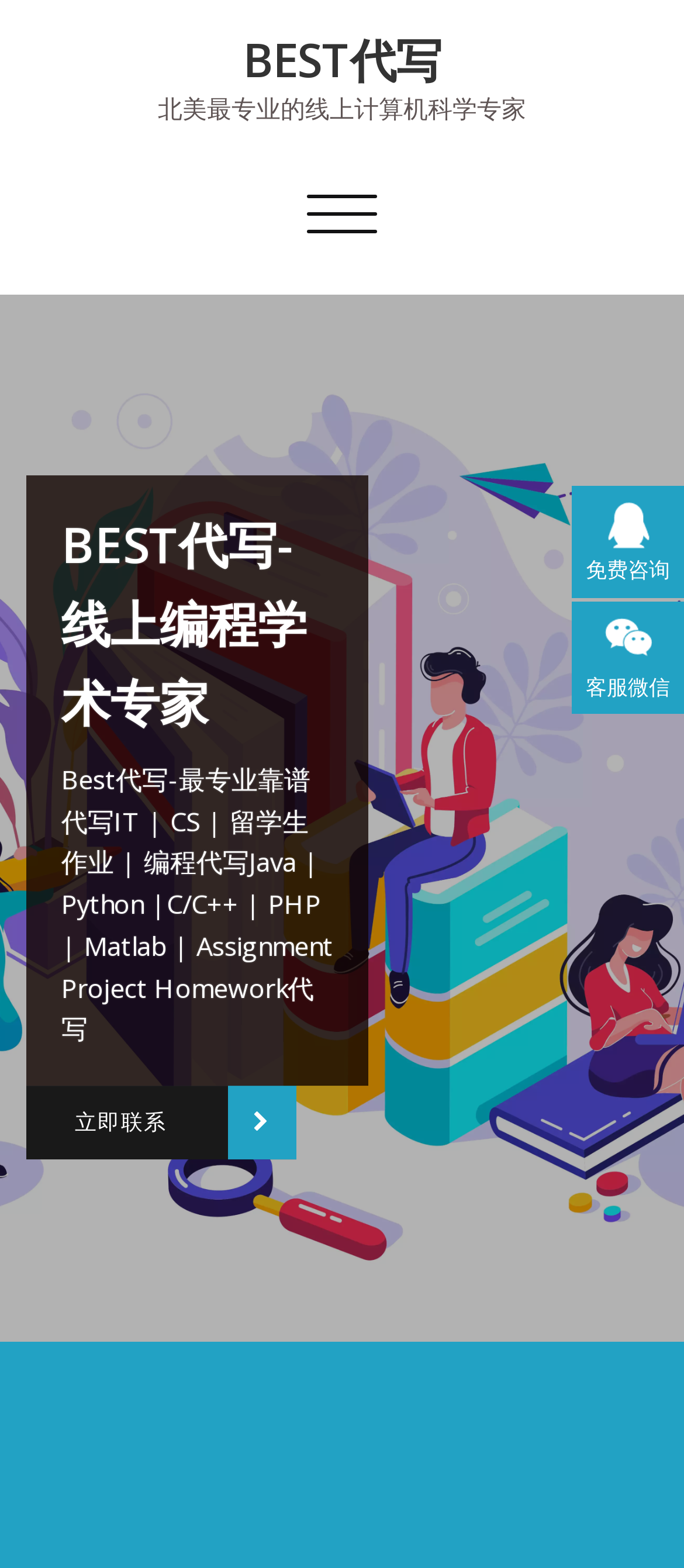Deliver a detailed narrative of the webpage's visual and textual elements.

This webpage is about a Java assignment for CS 640 Introduction to Computer Networks, specifically a virtual router implementation. At the top-left corner, there is a "Skip to content" link. Below it, a prominent heading "BEST代写" is displayed, with a link to the same text next to it. To the right of the heading, there is a static text "北美最专业的线上计算机科学专家" (meaning "North America's most professional online computer science experts").

Further down, a button "切换导航" (meaning "Switch Navigation") is positioned. Below the button, a heading "BEST代写-线上编程学术专家" (meaning "BEST Writing - Online Programming Academic Experts") is displayed. Underneath this heading, a static text describes the services offered, including Java, Python, C/C++, PHP, Matlab, and assignment project homework writing.

On the right side of the page, there are two links: "免费咨询" (meaning "Free Consultation") with an accompanying image, and "客服微信" (meaning "Customer Service WeChat") with another image. At the bottom-left corner, a link "立即联系" (meaning "Contact Us Immediately") is displayed.